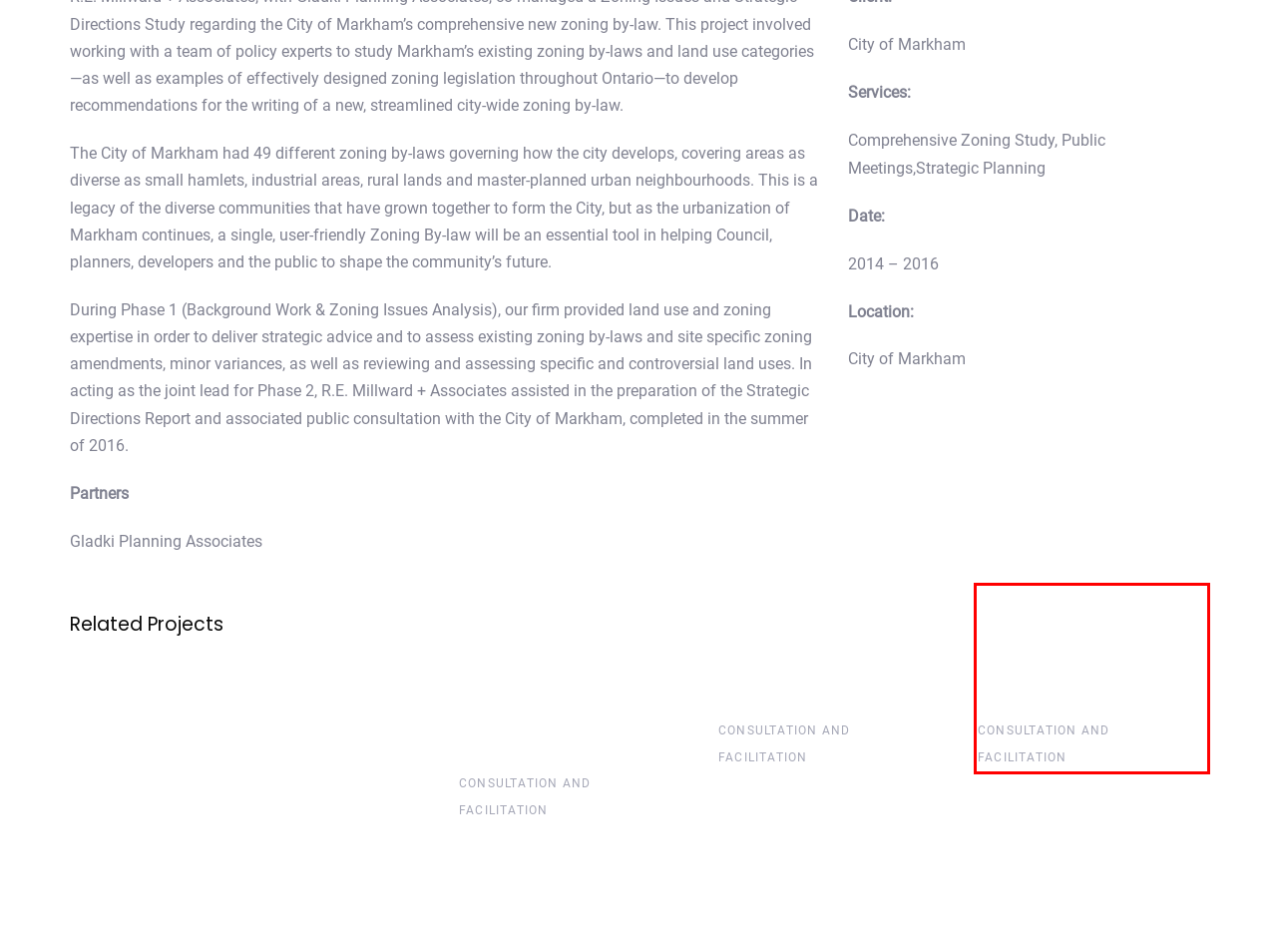You have a screenshot showing a webpage with a red bounding box around a UI element. Choose the webpage description that best matches the new page after clicking the highlighted element. Here are the options:
A. Studio City Toronto Inc. – R.E. Millward + Associates
B. Services – R.E. Millward + Associates
C. Careers – R.E. Millward + Associates
D. About – R.E. Millward + Associates
E. Eleven Superior Condos – R.E. Millward + Associates
F. Dufferin Street Design Guidelines – R.E. Millward + Associates
G. Projects – R.E. Millward + Associates
H. Consultation and Facilitation – R.E. Millward + Associates

A